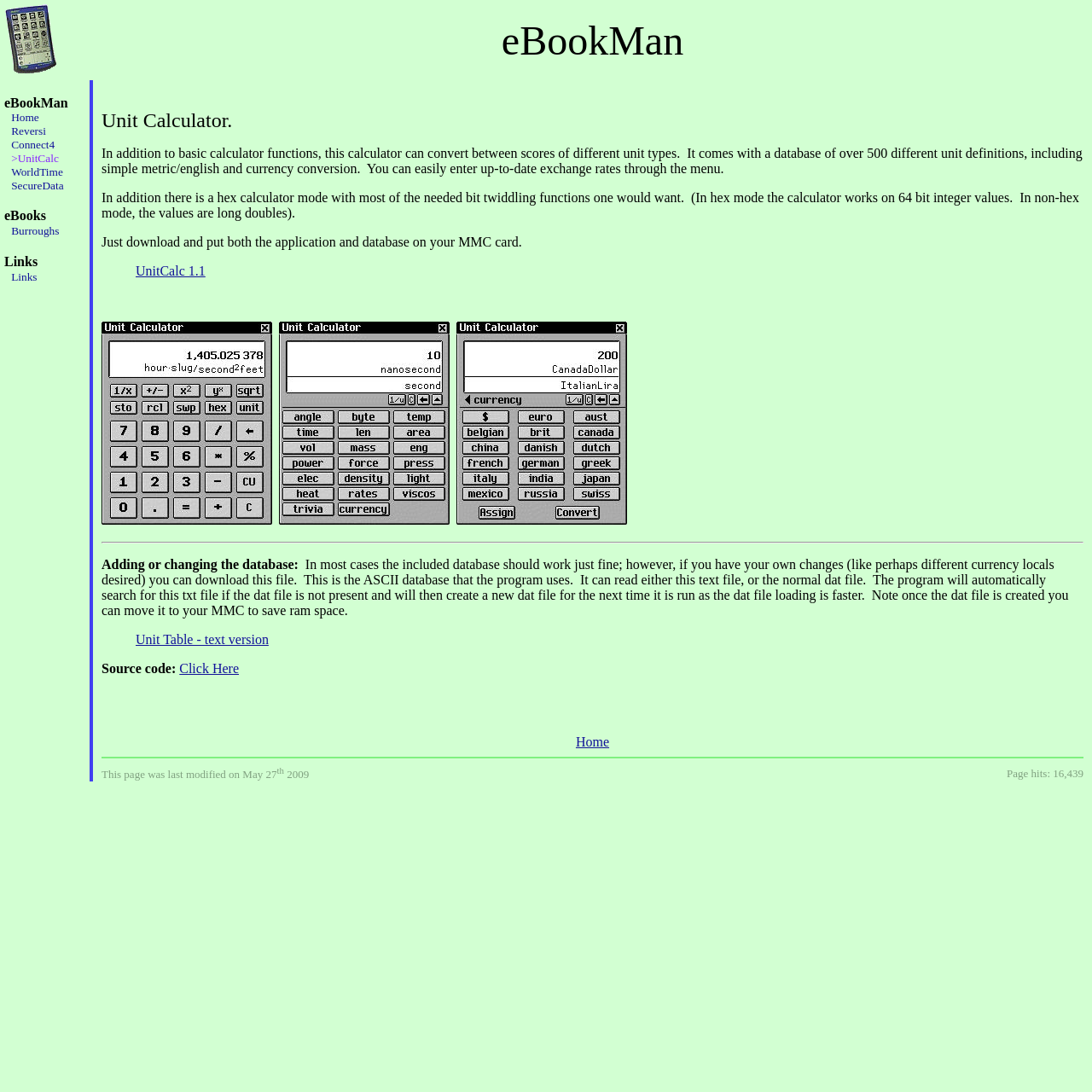Pinpoint the bounding box coordinates of the area that must be clicked to complete this instruction: "Click on Home".

[0.01, 0.102, 0.036, 0.113]